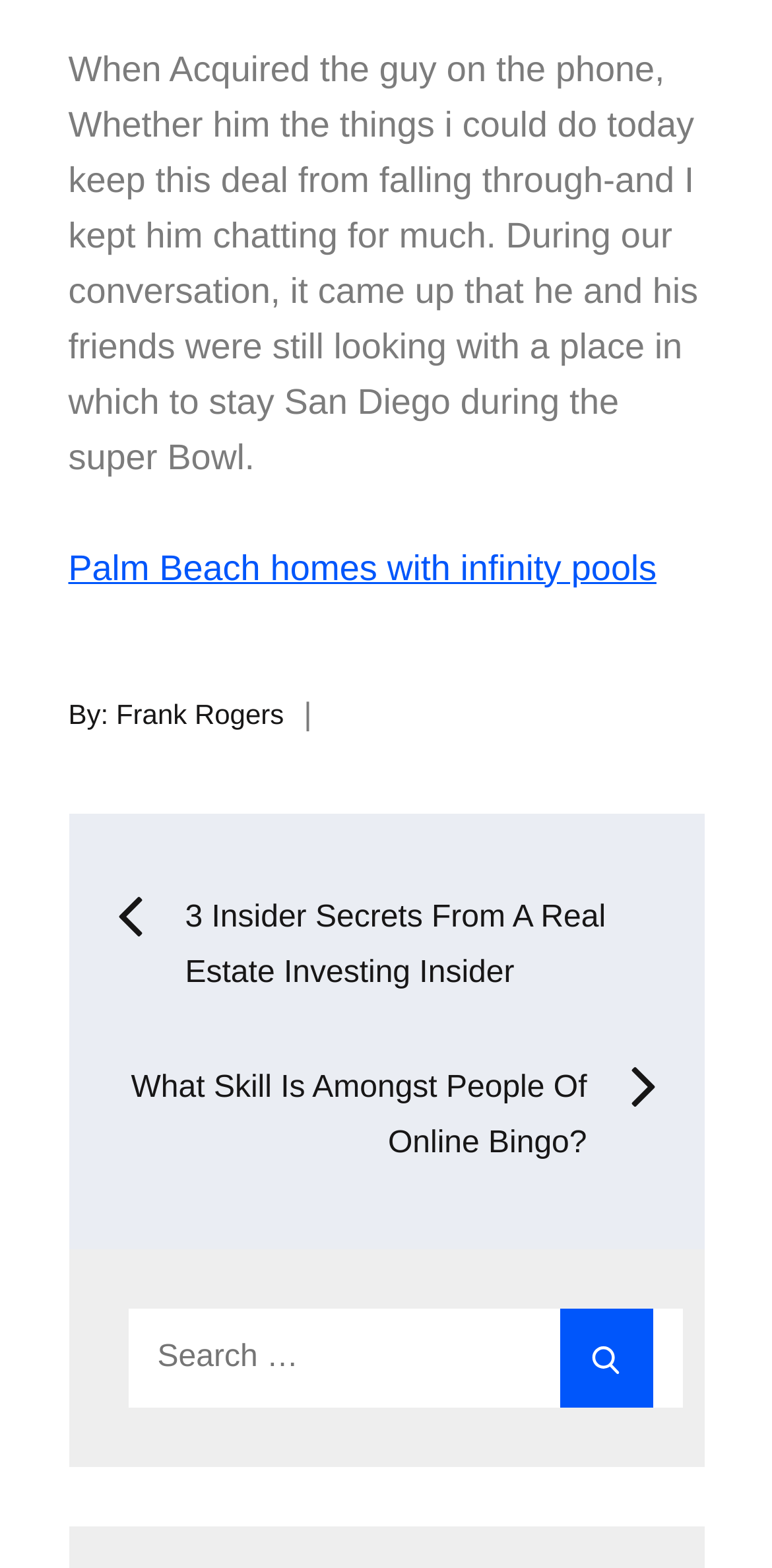Using the webpage screenshot, find the UI element described by Frank Rogers. Provide the bounding box coordinates in the format (top-left x, top-left y, bottom-right x, bottom-right y), ensuring all values are floating point numbers between 0 and 1.

[0.15, 0.445, 0.368, 0.465]